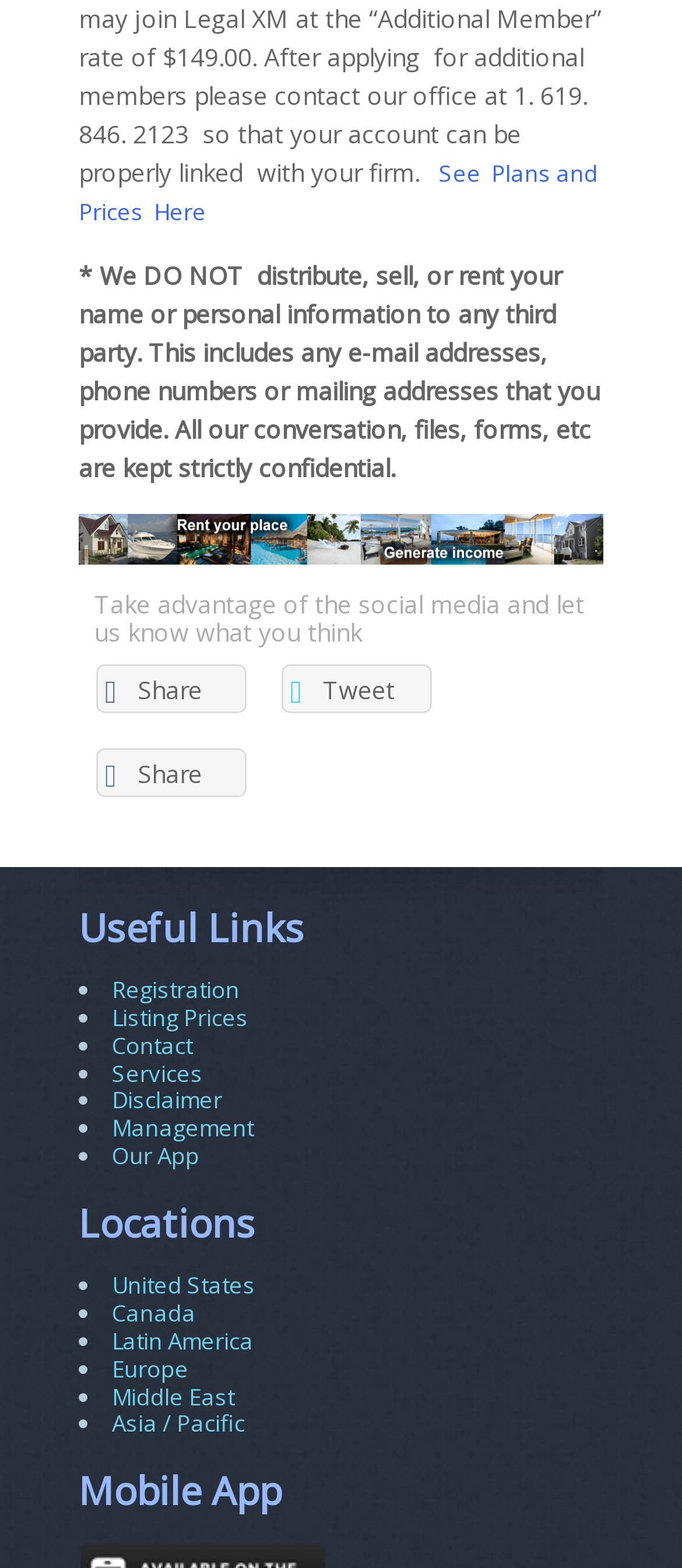Pinpoint the bounding box coordinates of the clickable element to carry out the following instruction: "Share on social media."

[0.141, 0.423, 0.362, 0.455]